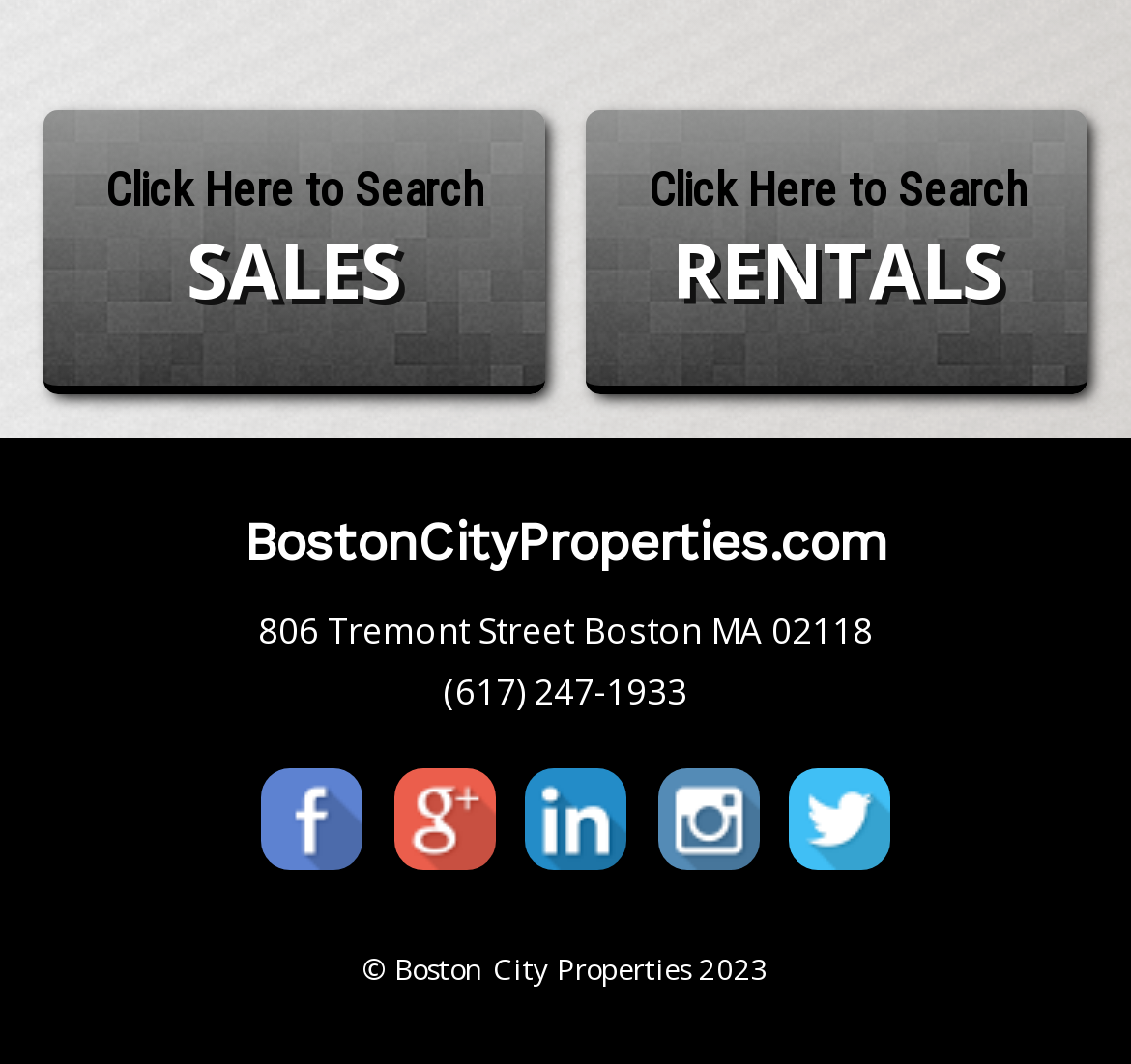Determine the bounding box coordinates of the UI element described by: "(617) 247-1933".

[0.0, 0.626, 1.0, 0.672]